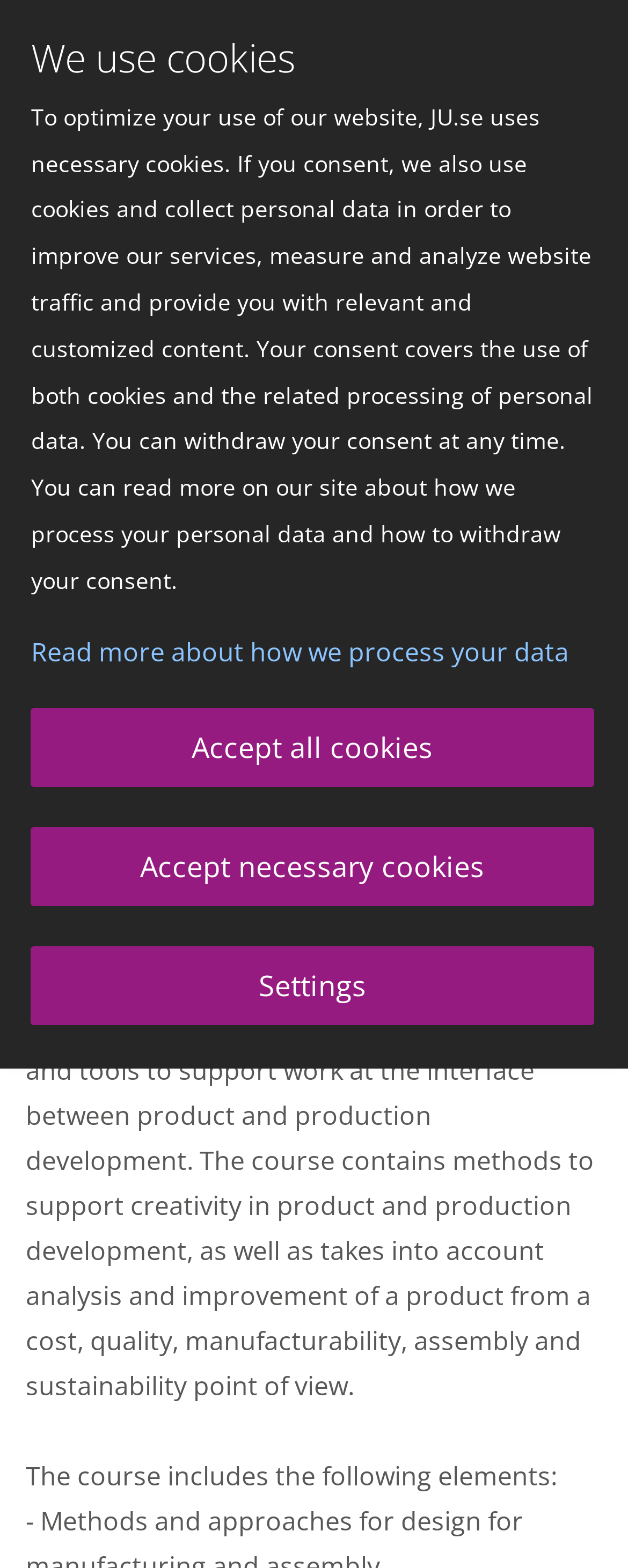What is the name of the course?
Use the image to give a comprehensive and detailed response to the question.

I determined the answer by looking at the heading element with the text 'Integrated Product and Production Development 7,5 Credits' which is a prominent element on the webpage, indicating that it is the main topic of the page.